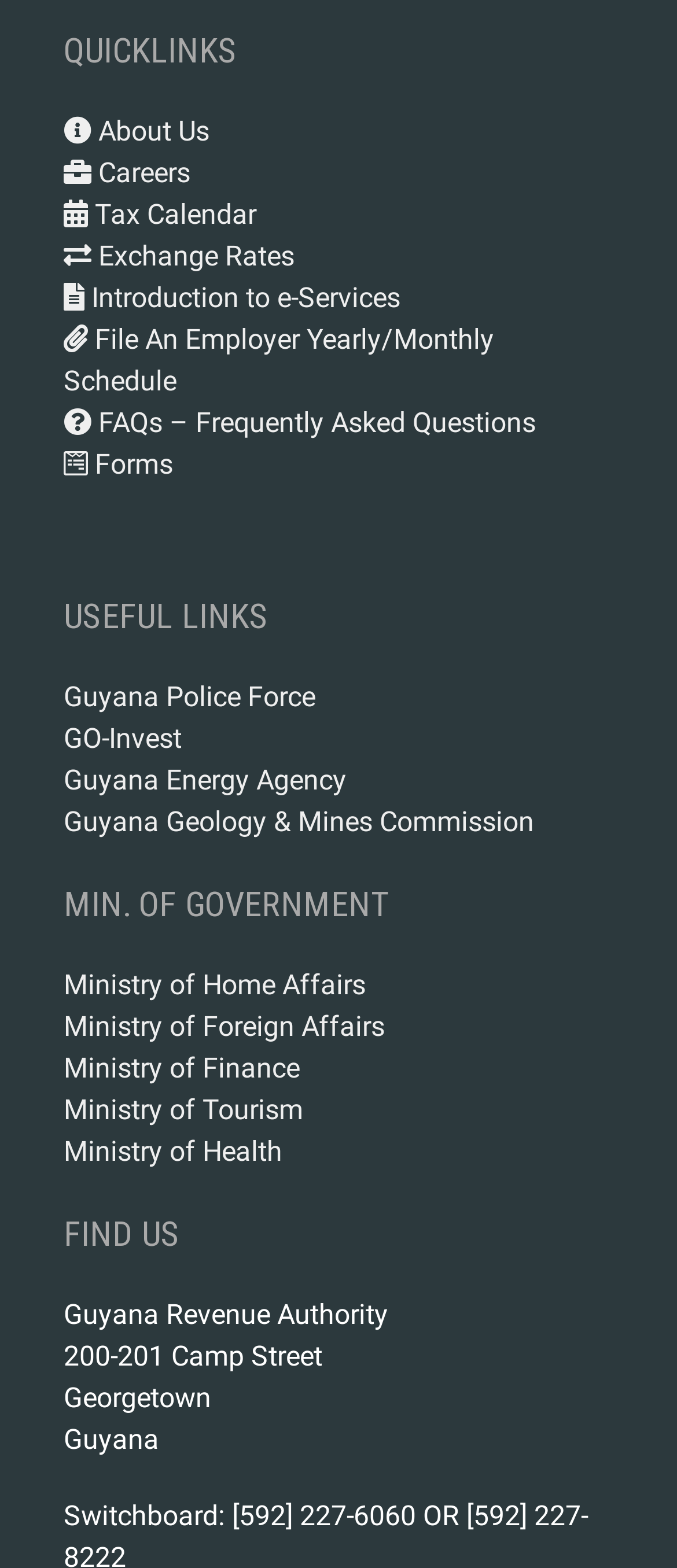Please find the bounding box coordinates of the element that needs to be clicked to perform the following instruction: "read about Managed DNS". The bounding box coordinates should be four float numbers between 0 and 1, represented as [left, top, right, bottom].

None